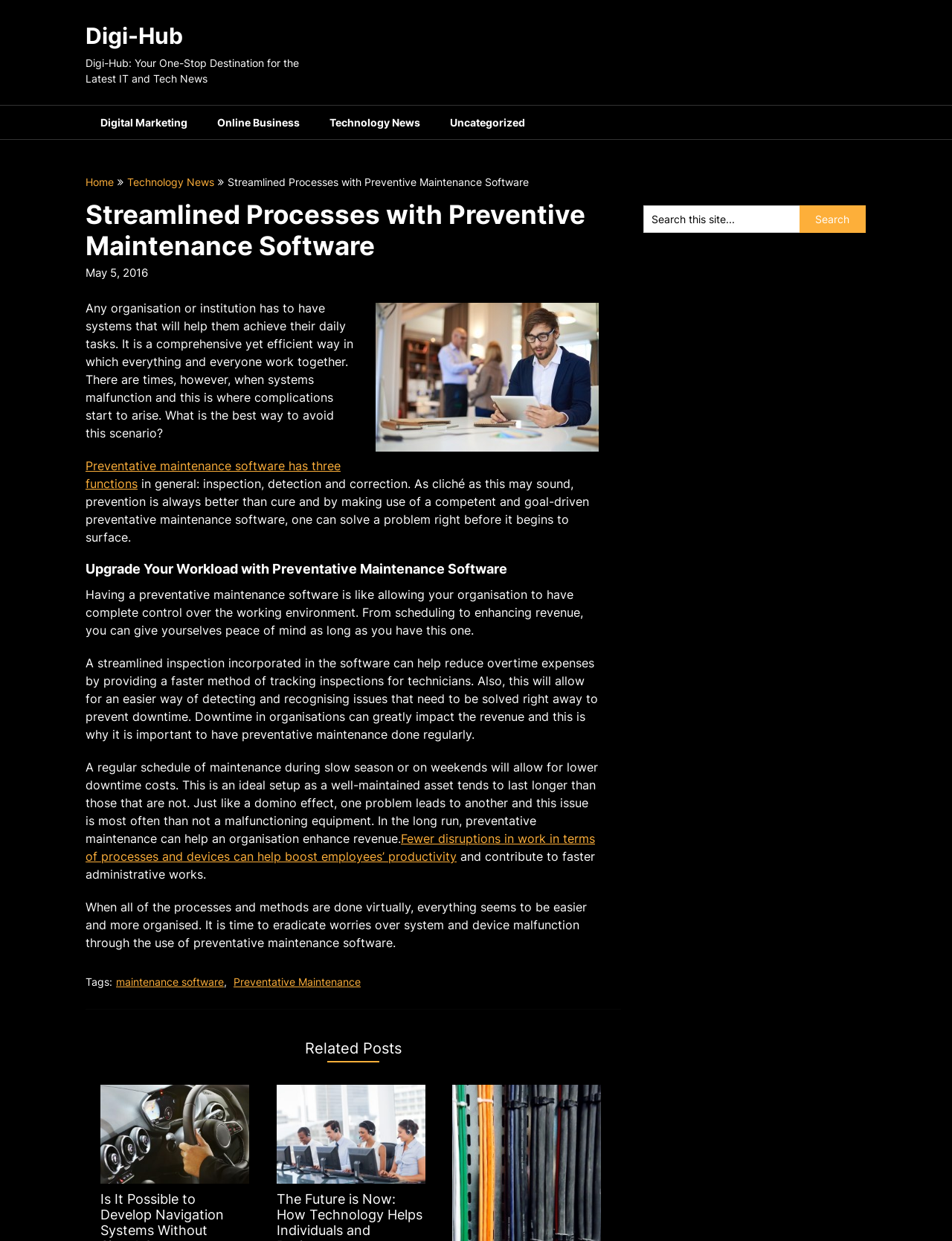Pinpoint the bounding box coordinates of the area that must be clicked to complete this instruction: "Search this site using the search bar".

[0.676, 0.165, 0.84, 0.188]